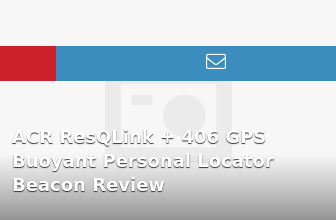What is the purpose of the review?
Based on the image, answer the question in a detailed manner.

The review is part of a broader guide to essential outdoor equipment, which implies that the purpose of the review is to provide readers with information to make informed decisions about personal safety devices. The review likely discusses the features and benefits of the ACR ResQLink to help readers decide if it is the right product for their needs.